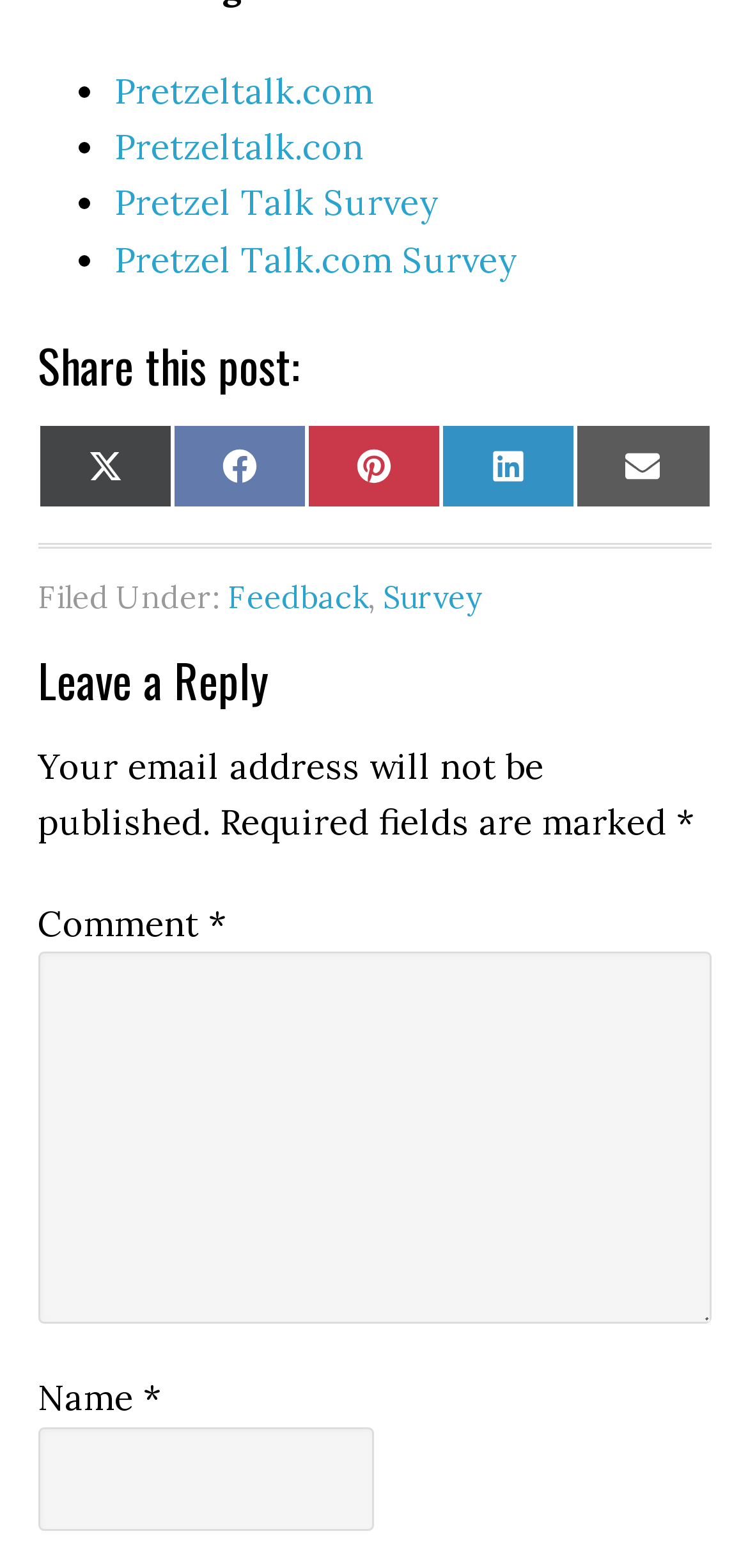Respond to the question below with a single word or phrase:
What is required to leave a reply?

Name and Comment